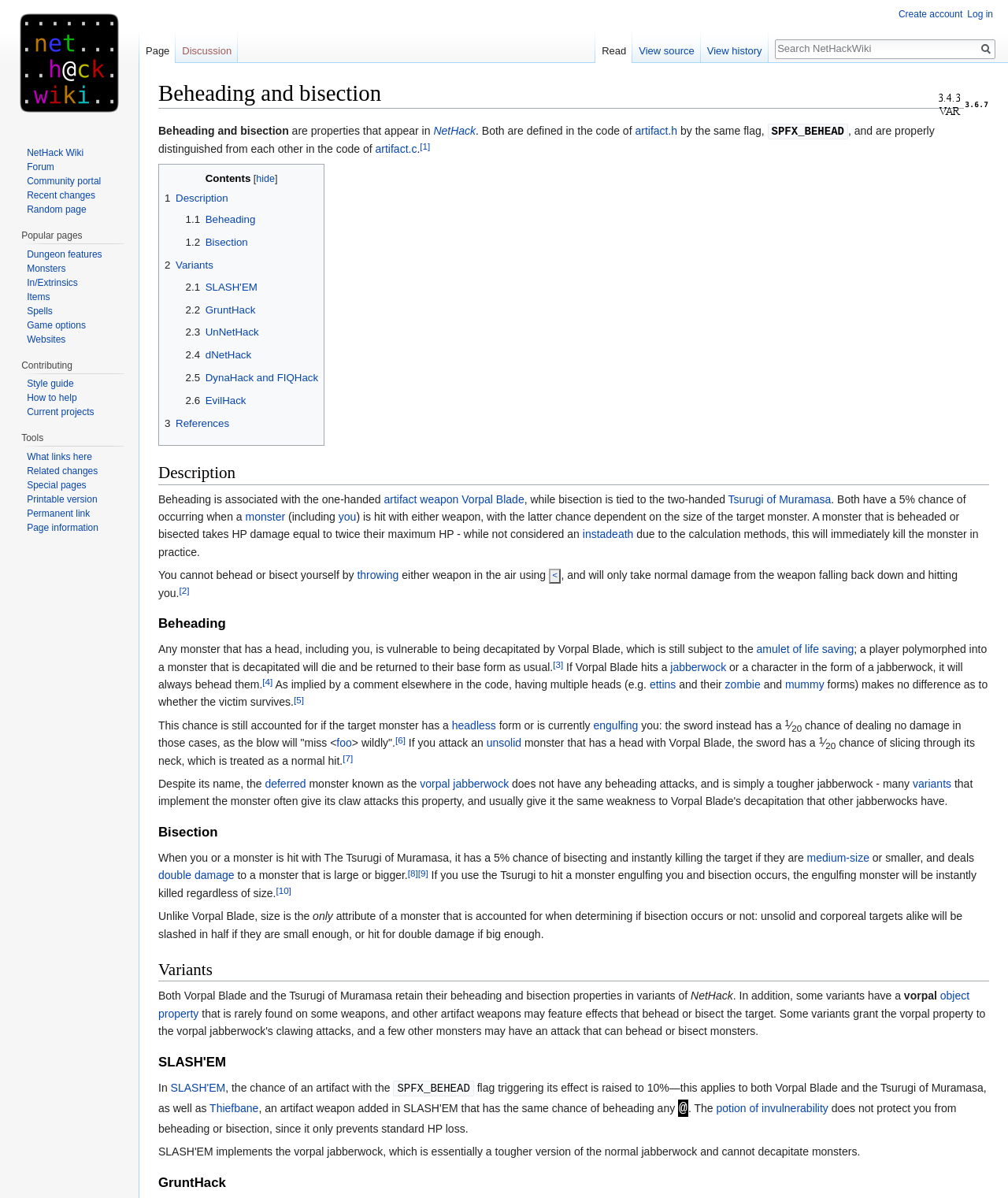Please identify the primary heading of the webpage and give its text content.

Beheading and bisection